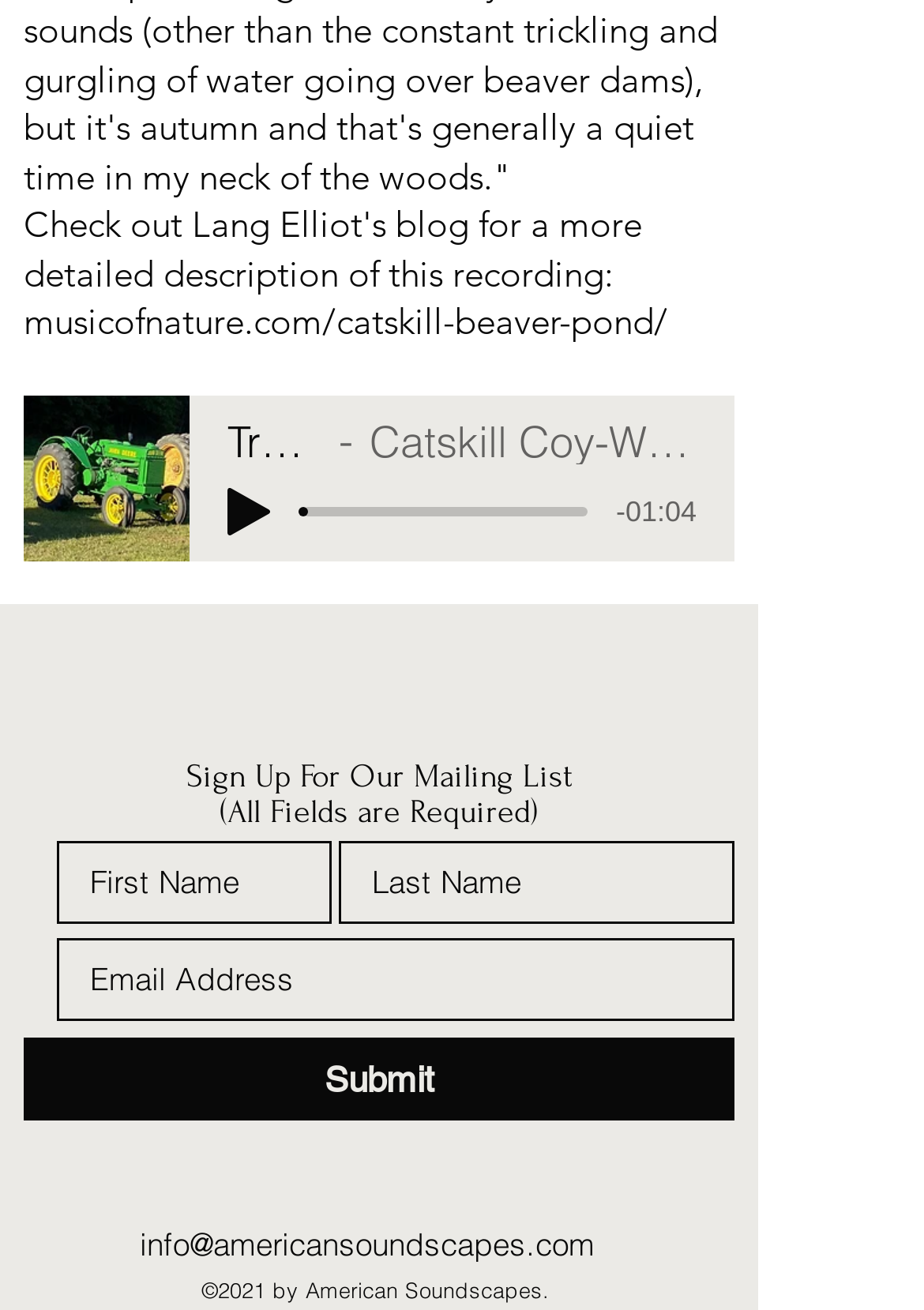Please give a short response to the question using one word or a phrase:
What is the current track name?

Unknown